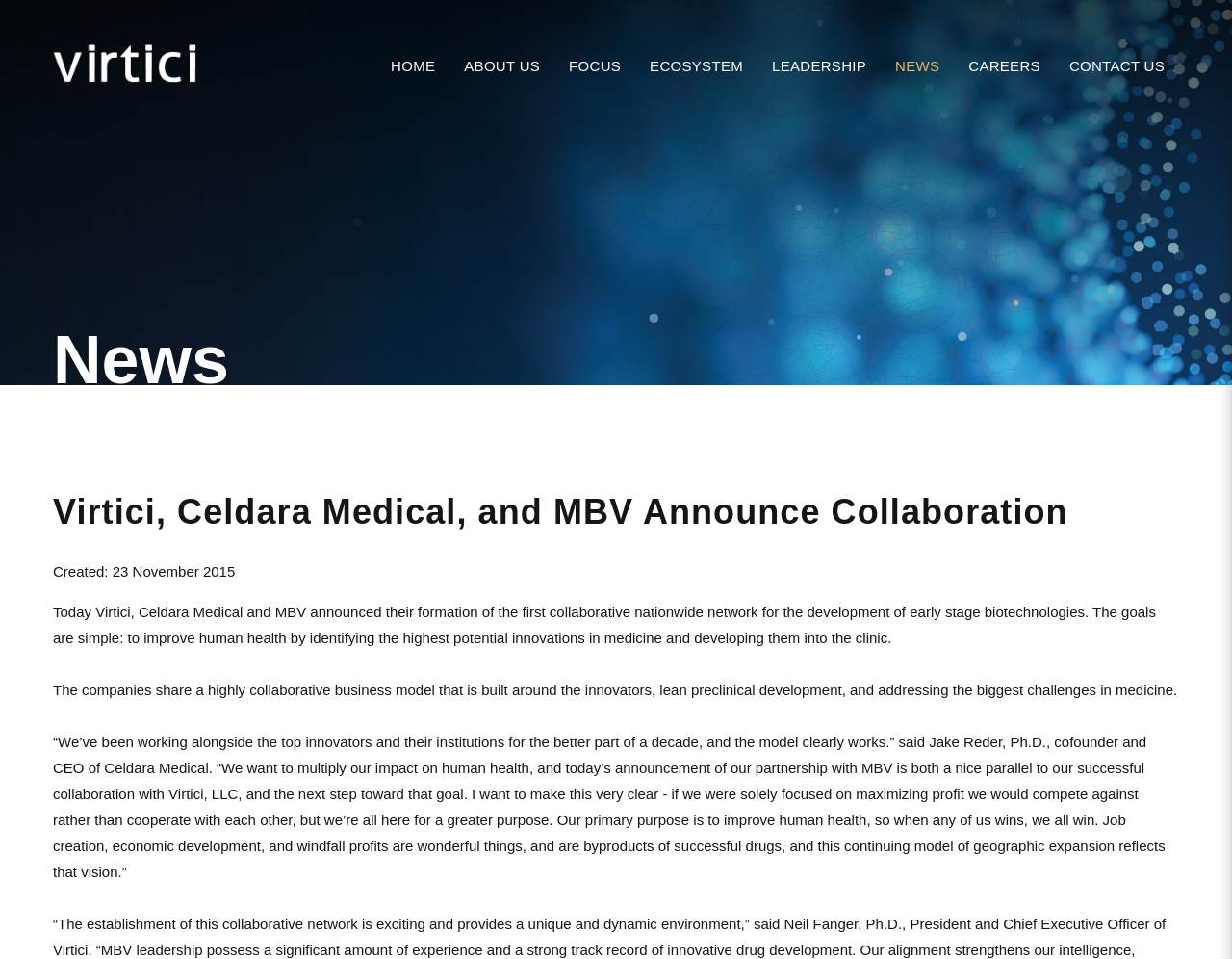Please identify the webpage's heading and generate its text content.

Virtici, Celdara Medical, and MBV Announce Collaboration